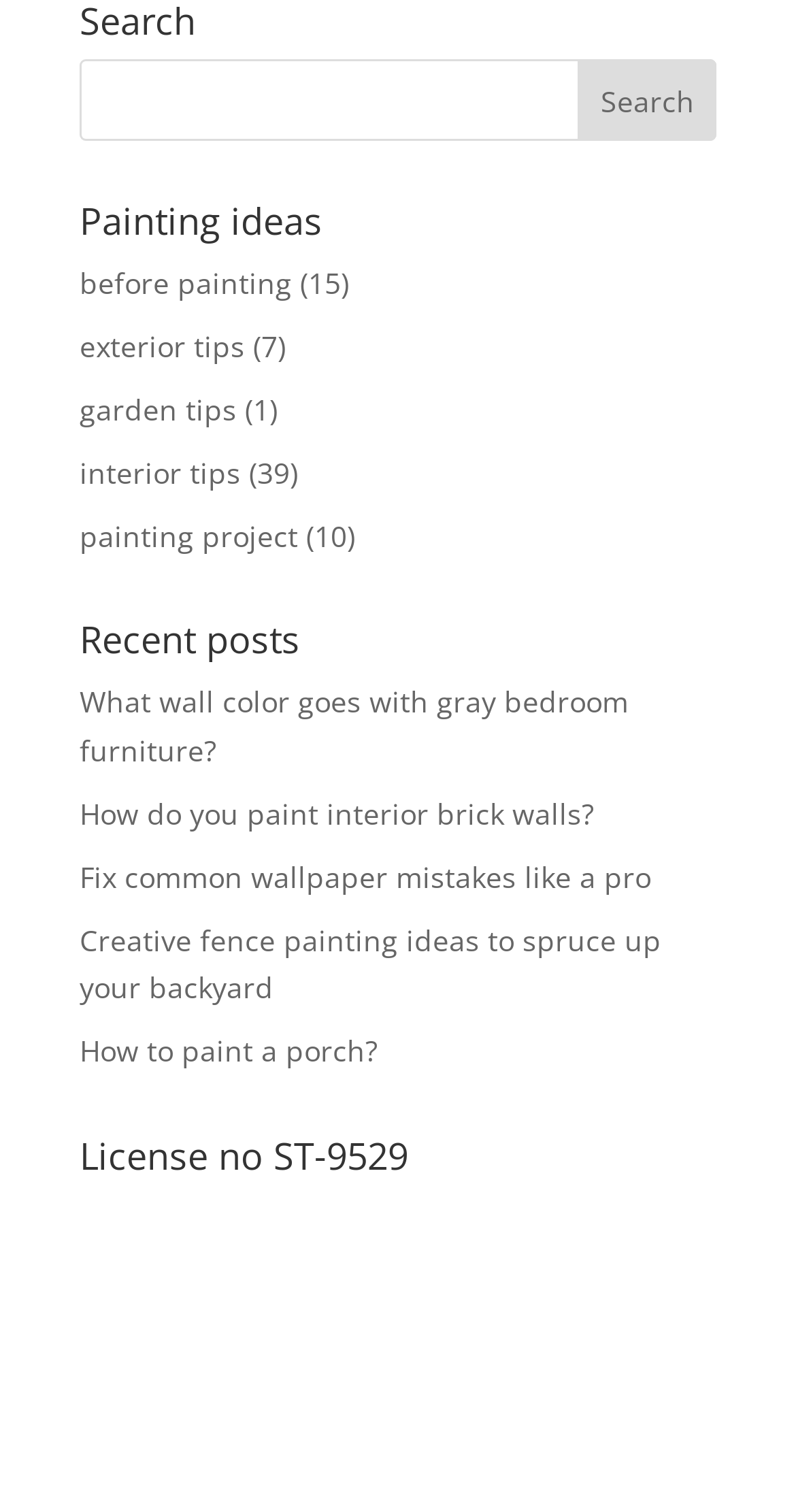Respond to the question below with a single word or phrase:
What is the license number mentioned at the bottom?

ST-9529